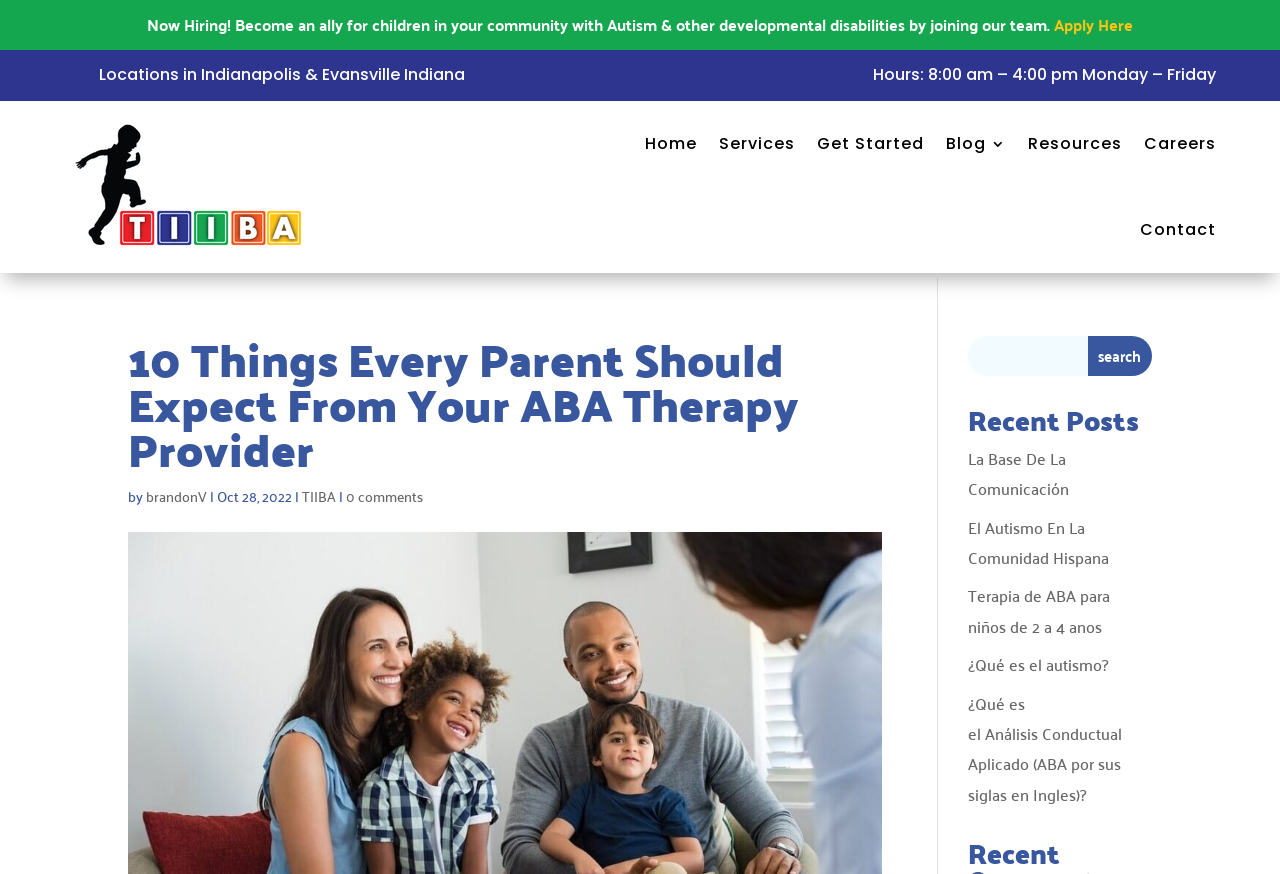Extract the bounding box coordinates of the UI element described by: "0 comments". The coordinates should include four float numbers ranging from 0 to 1, e.g., [left, top, right, bottom].

[0.27, 0.552, 0.33, 0.582]